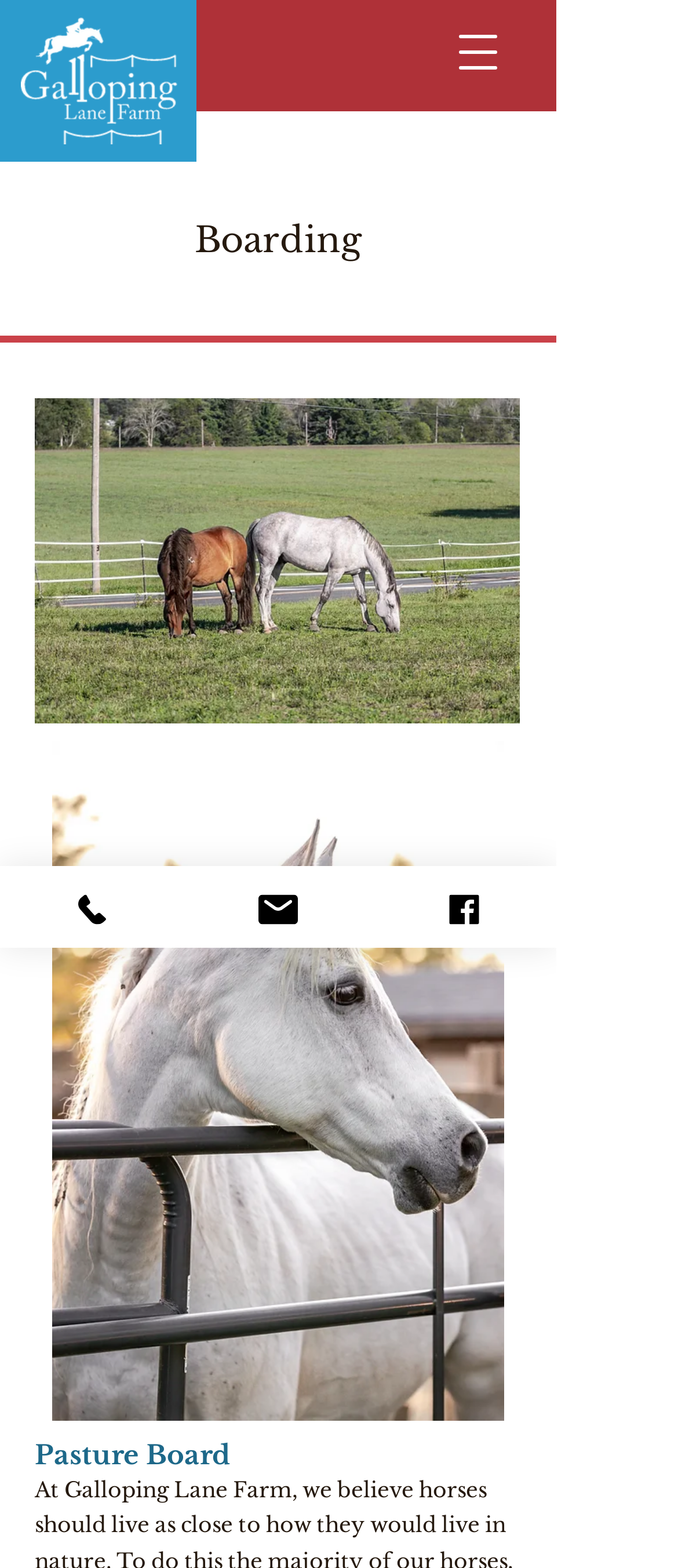What is the name of the farm? Using the information from the screenshot, answer with a single word or phrase.

Galloping Lane Farm